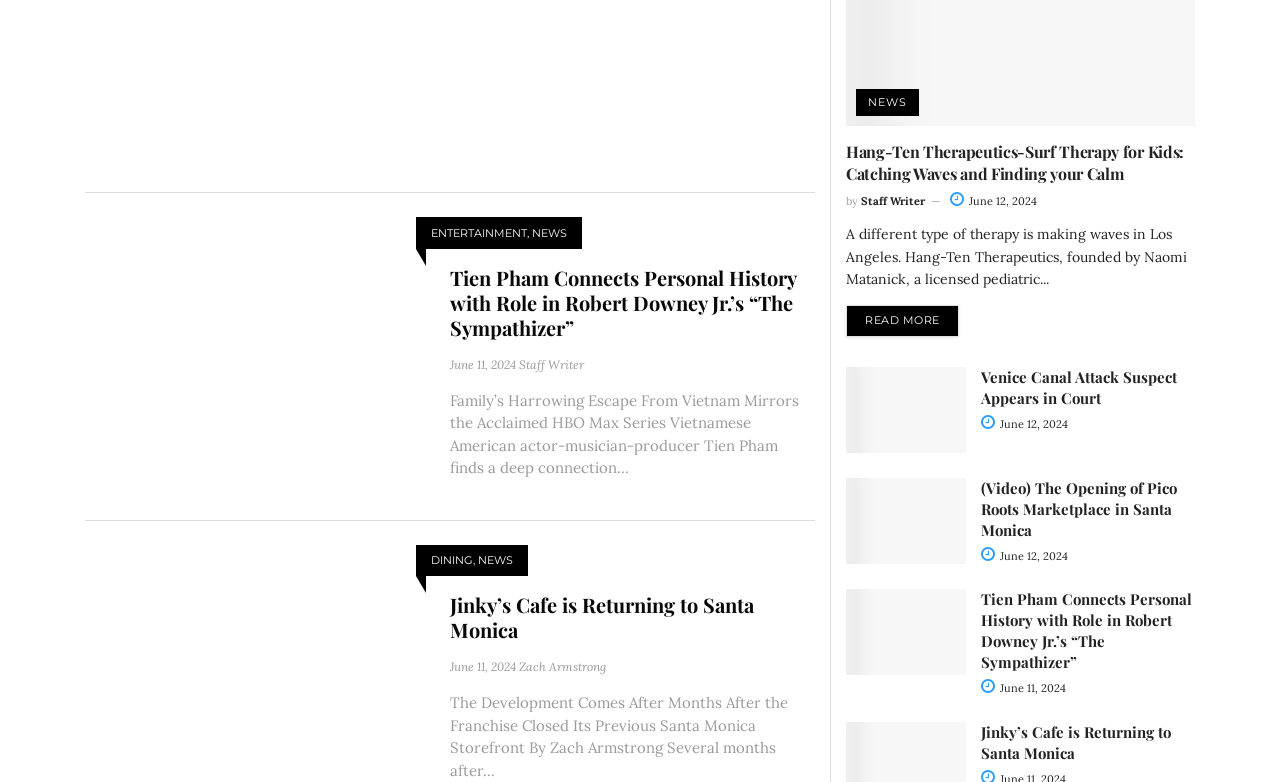Please answer the following question using a single word or phrase: 
What category is the second article under?

DINING